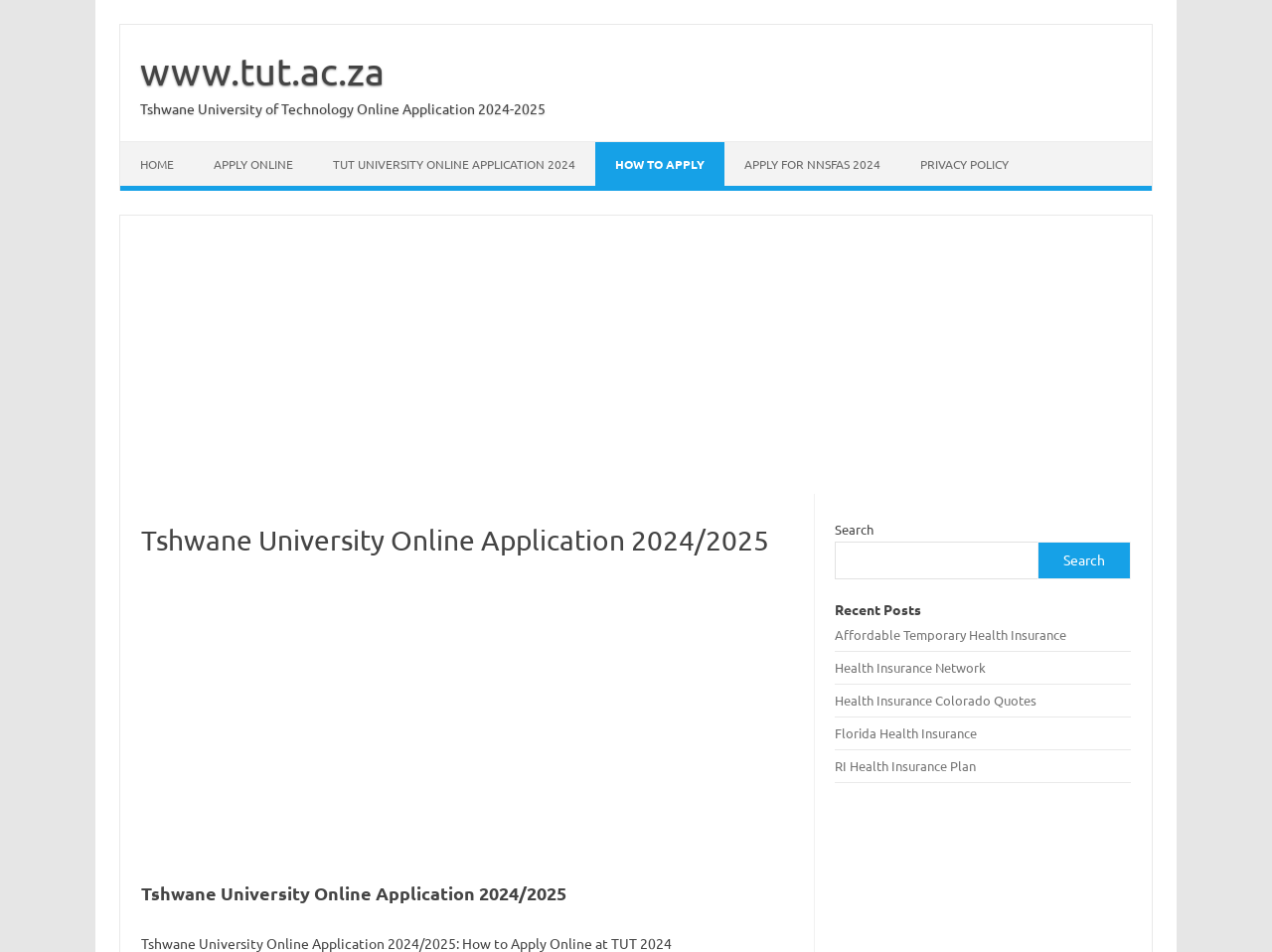Locate the bounding box coordinates of the area that needs to be clicked to fulfill the following instruction: "visit the TUT website". The coordinates should be in the format of four float numbers between 0 and 1, namely [left, top, right, bottom].

[0.11, 0.051, 0.302, 0.097]